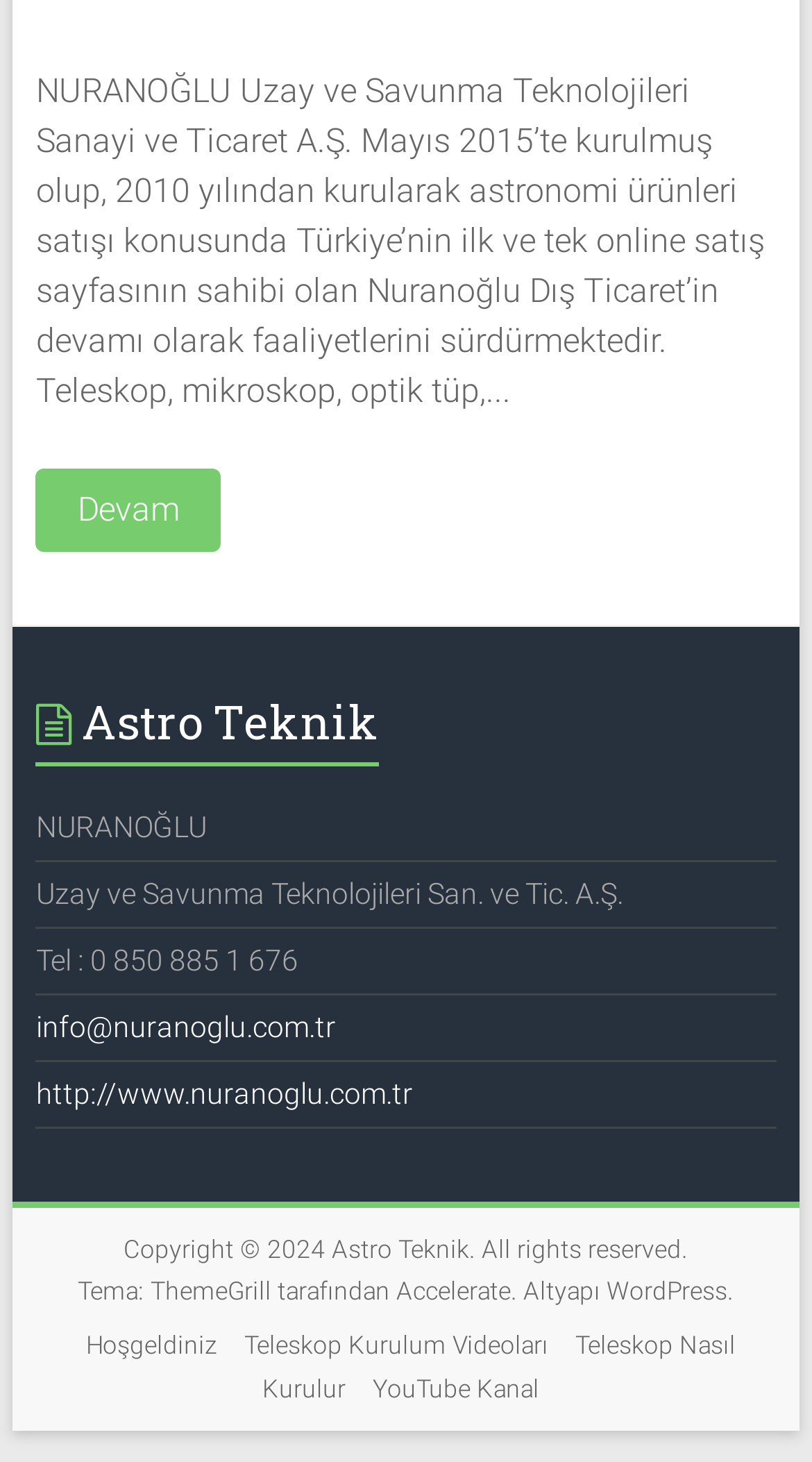Provide the bounding box coordinates for the area that should be clicked to complete the instruction: "Go to the 'Teleskop Kurulum Videoları' page".

[0.288, 0.904, 0.688, 0.931]